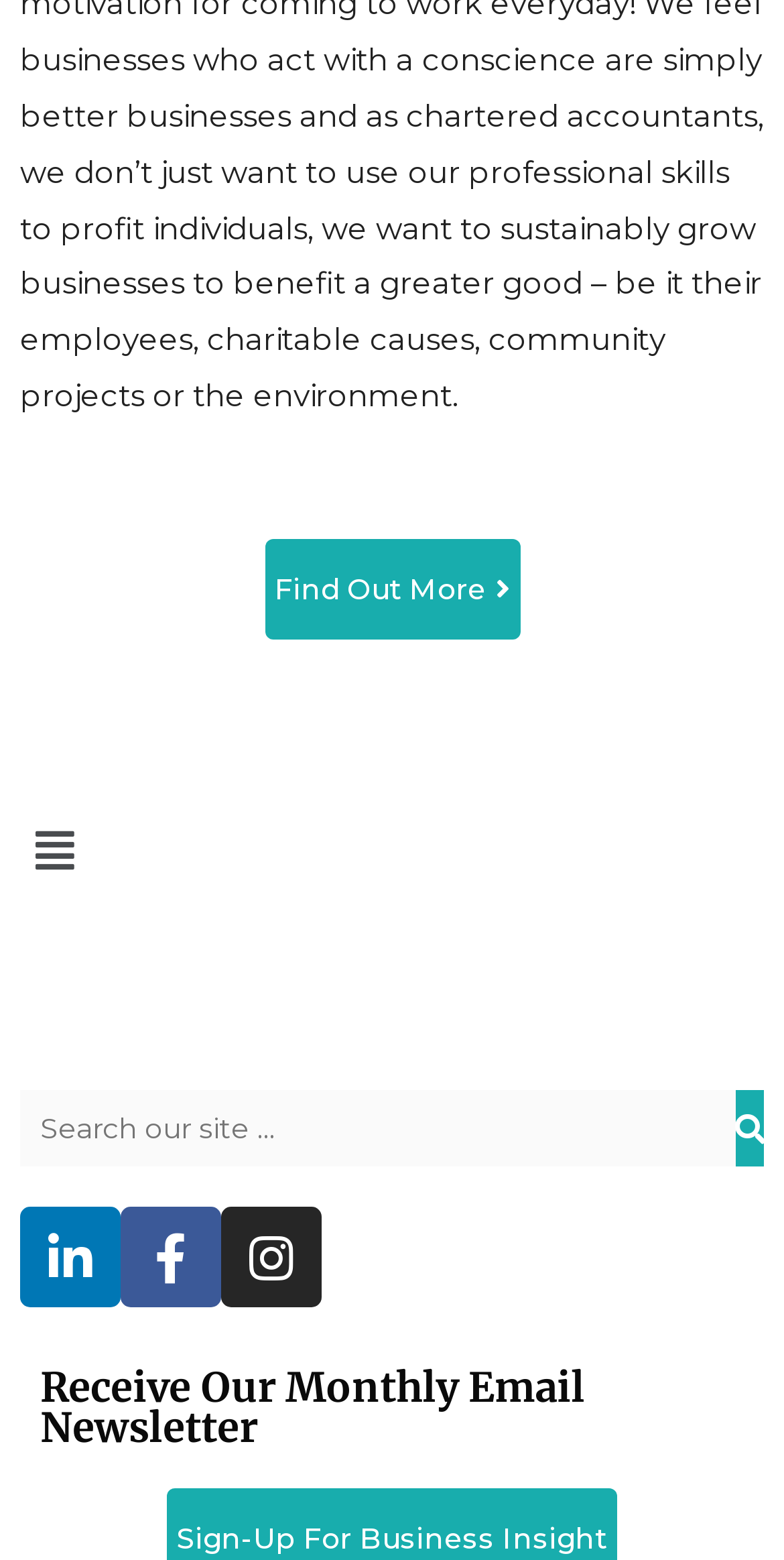What is the purpose of the search box?
Look at the screenshot and respond with one word or a short phrase.

To search